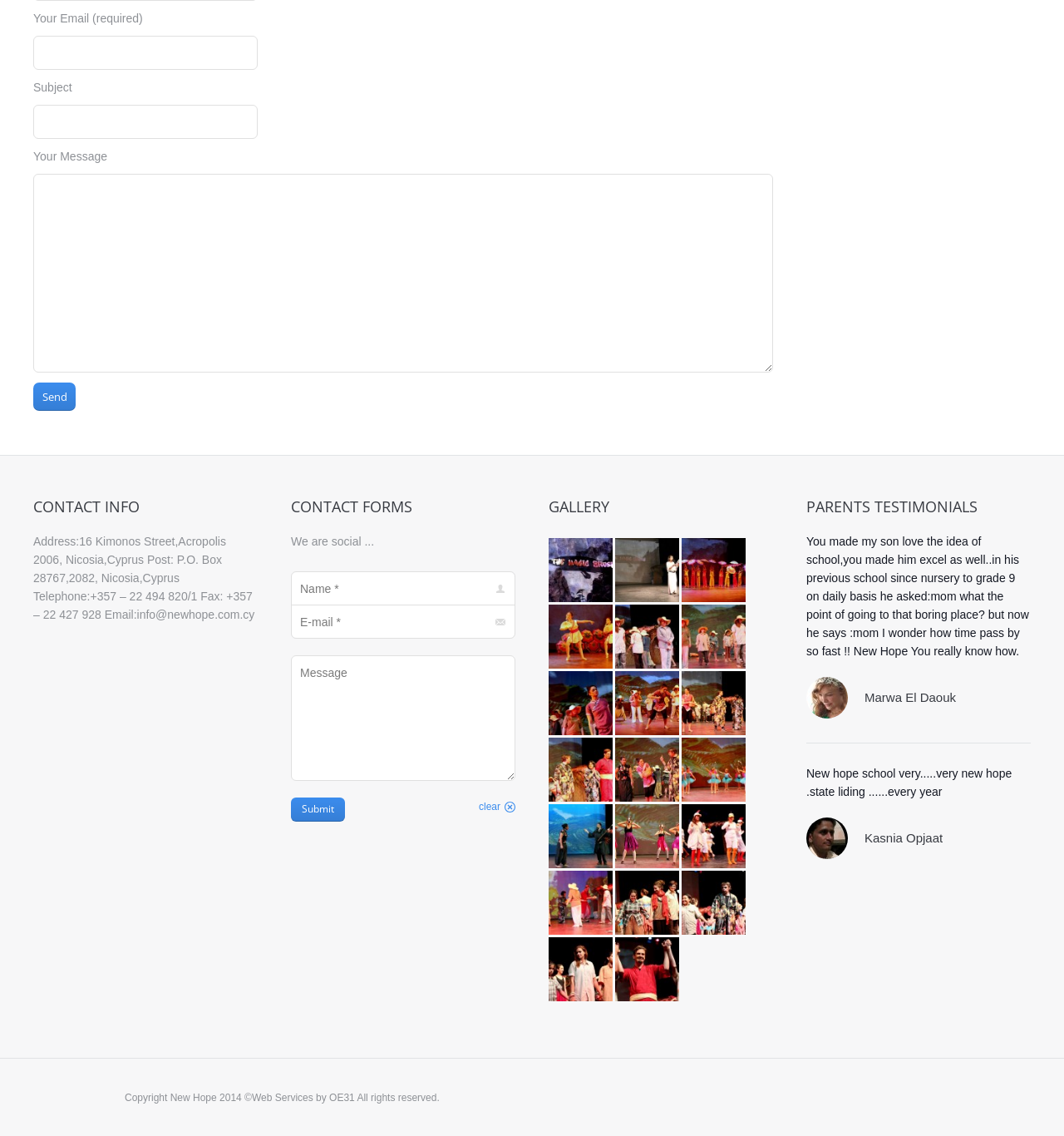Find the bounding box coordinates of the clickable area required to complete the following action: "Submit the form".

[0.273, 0.702, 0.324, 0.723]